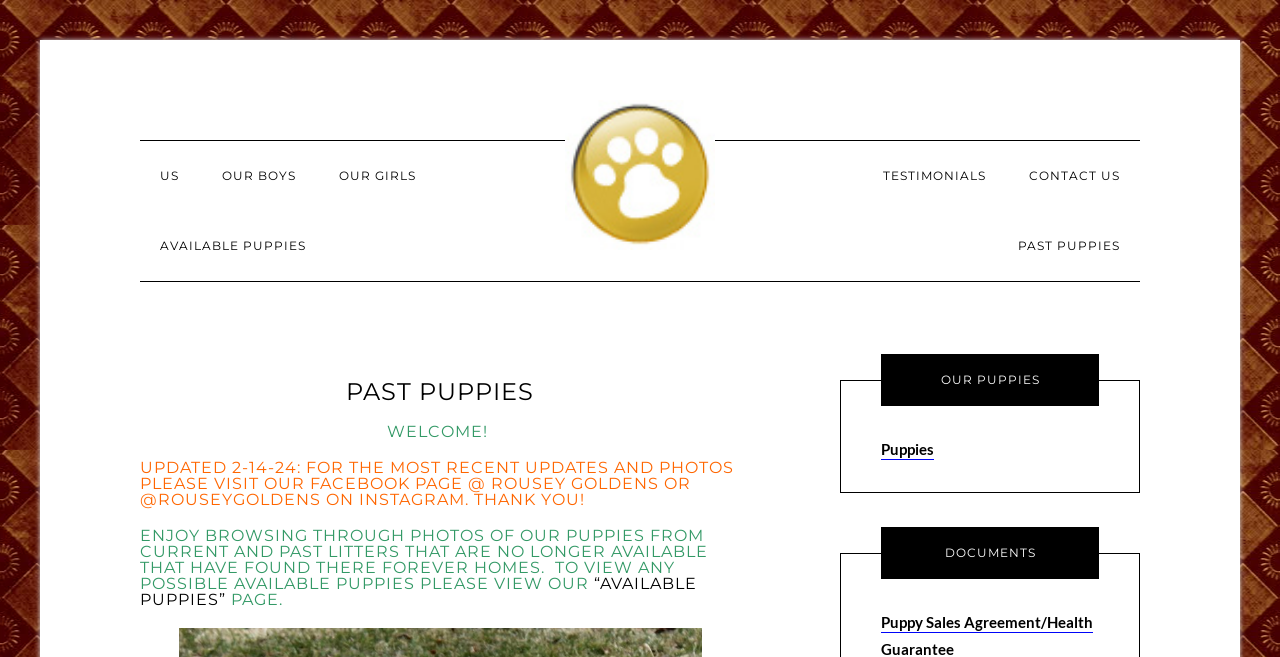Provide the bounding box coordinates of the HTML element this sentence describes: "Testimonials". The bounding box coordinates consist of four float numbers between 0 and 1, i.e., [left, top, right, bottom].

[0.674, 0.215, 0.786, 0.321]